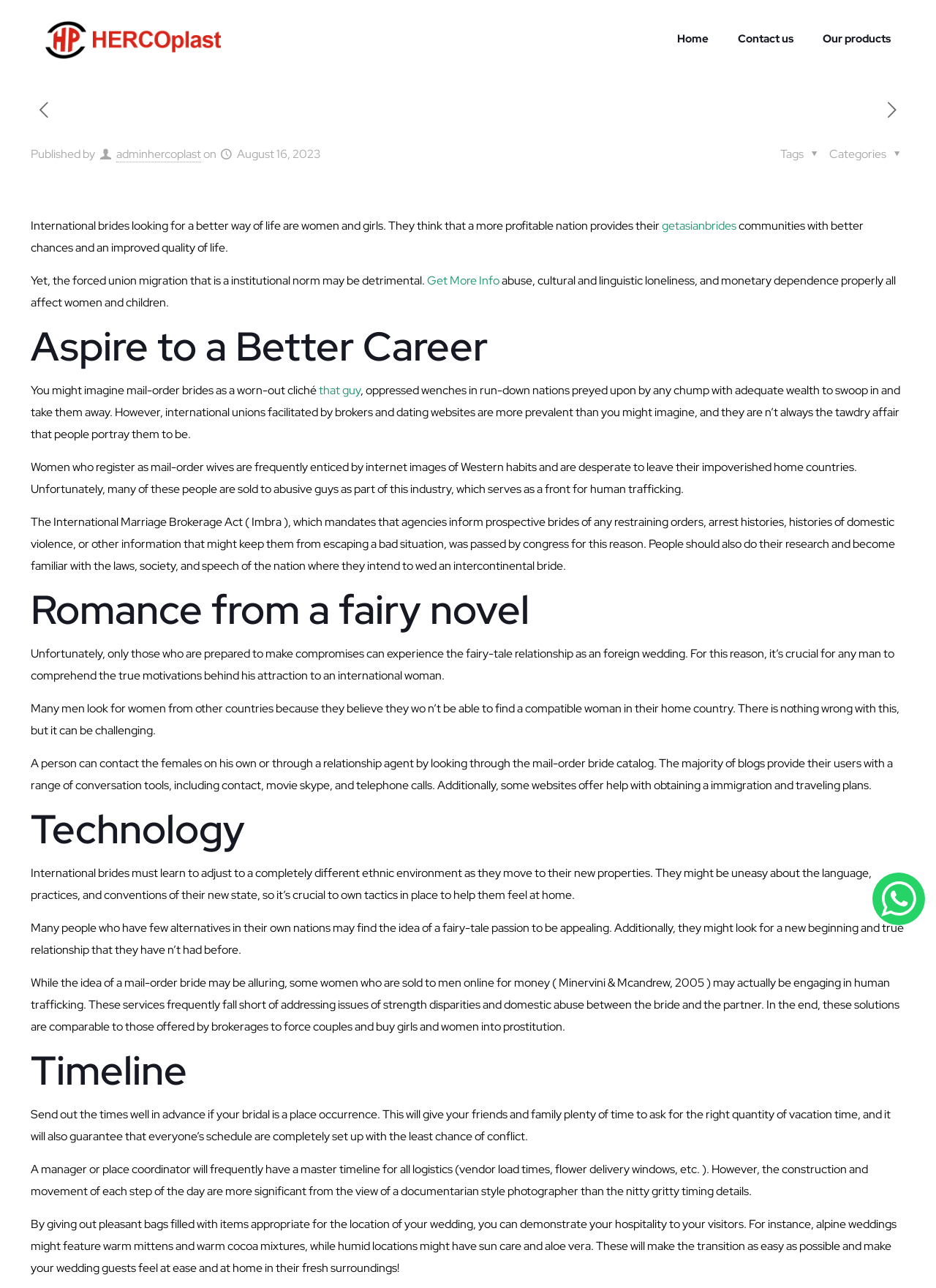Highlight the bounding box coordinates of the element you need to click to perform the following instruction: "Click the 'Home' link."

[0.708, 0.0, 0.772, 0.06]